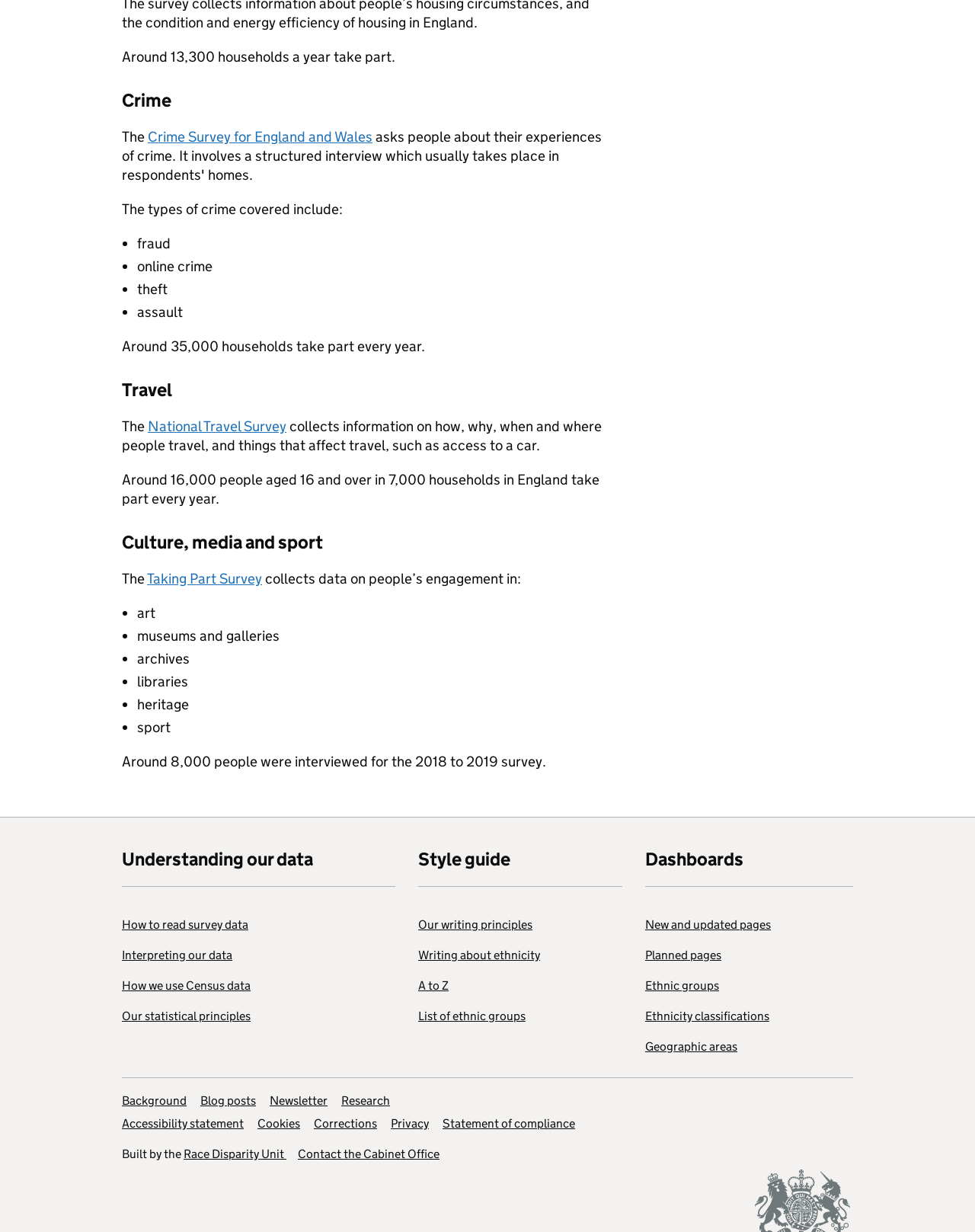Please provide a detailed answer to the question below based on the screenshot: 
What is the Crime Survey for England and Wales about?

Based on the webpage, the Crime Survey for England and Wales is about different types of crime, including fraud, online crime, theft, and assault, as listed in the bullet points under the 'Crime' heading.